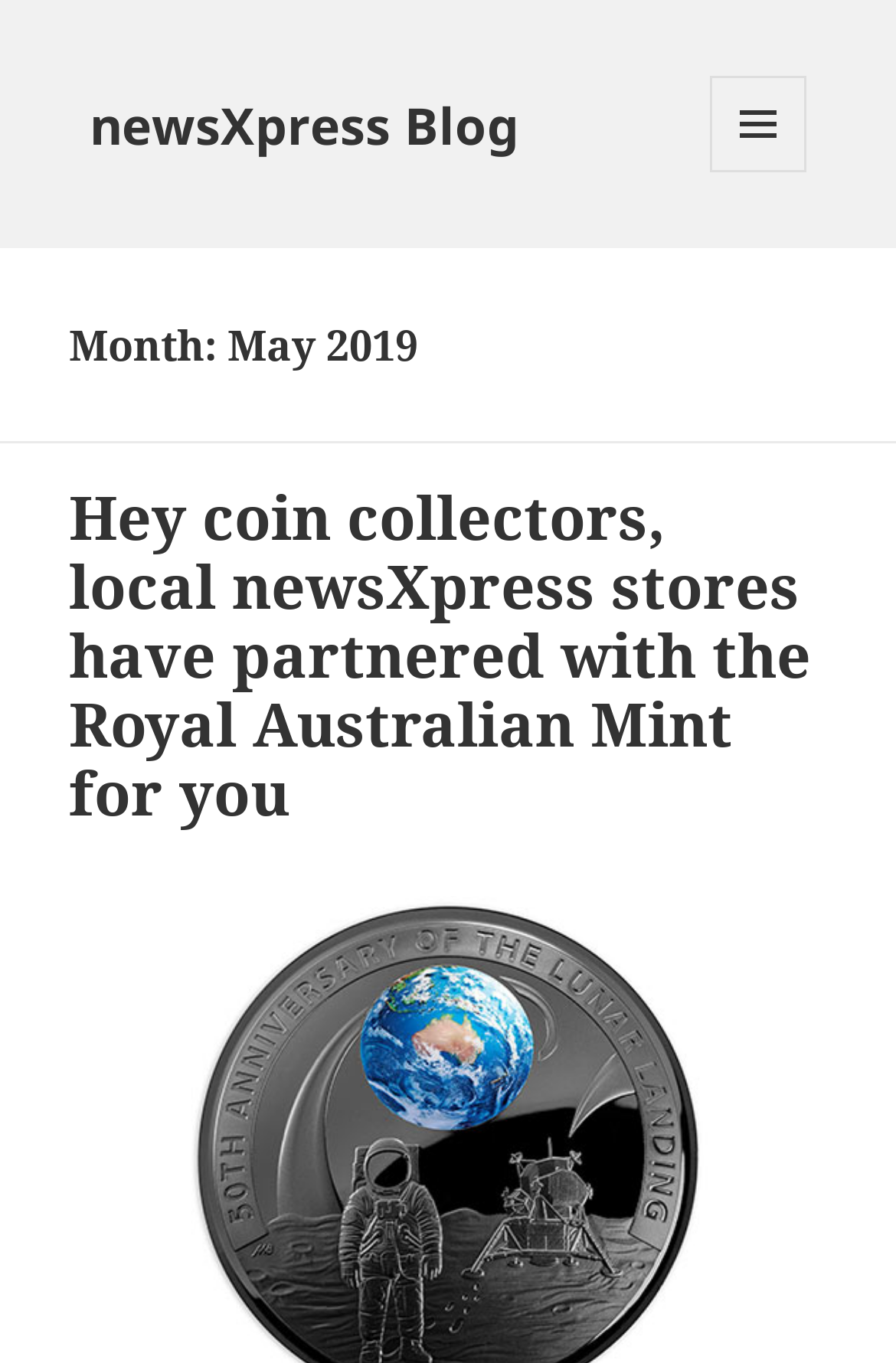What is the month of the news article?
Use the screenshot to answer the question with a single word or phrase.

May 2019